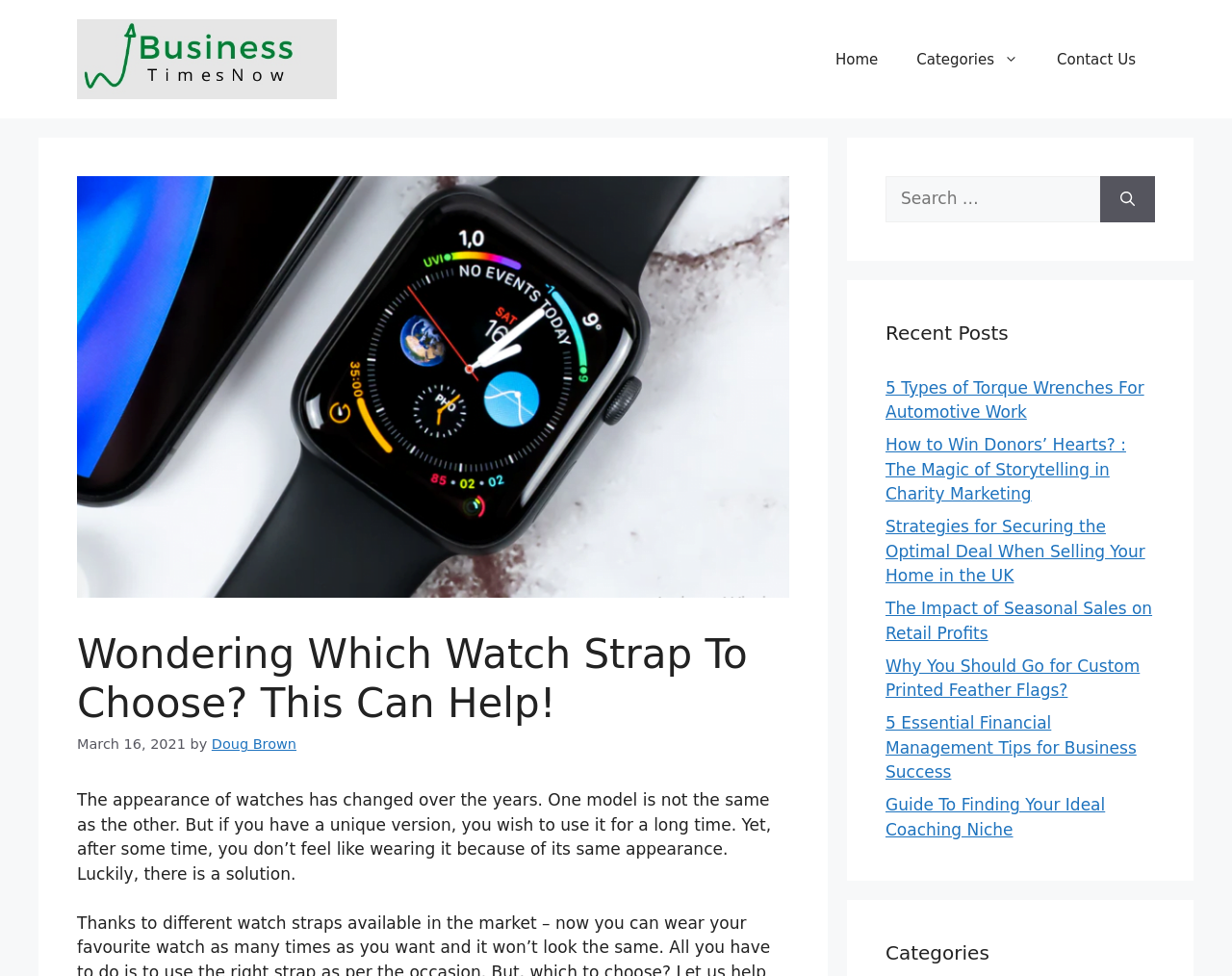How many recent posts are listed? Using the information from the screenshot, answer with a single word or phrase.

6